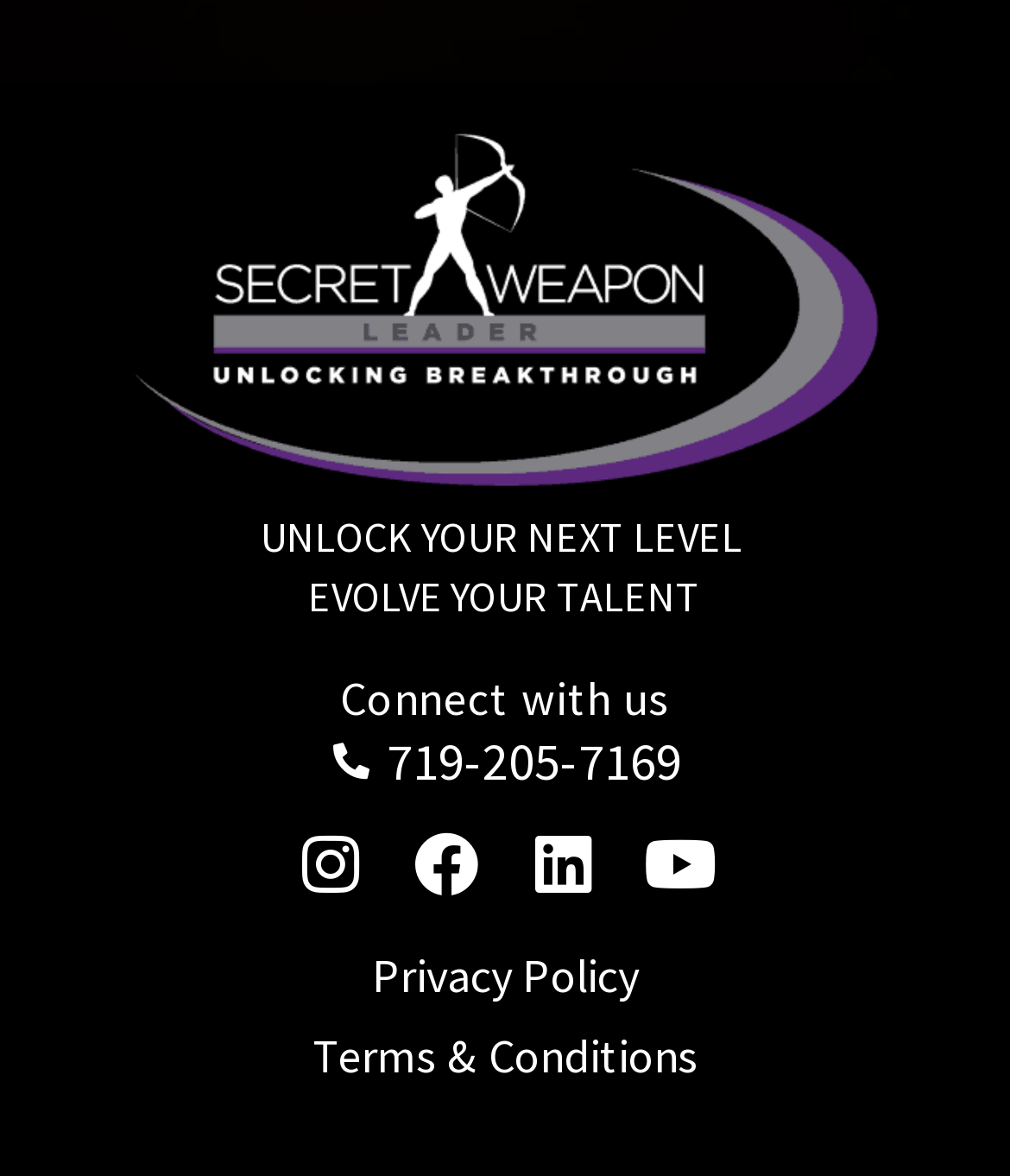Using the webpage screenshot, find the UI element described by Privacy Policy. Provide the bounding box coordinates in the format (top-left x, top-left y, bottom-right x, bottom-right y), ensuring all values are floating point numbers between 0 and 1.

[0.368, 0.804, 0.632, 0.855]